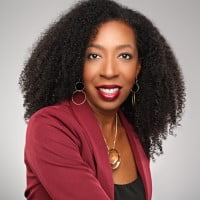Explain what the image portrays in a detailed manner.

This image features Kisha A. Brown, a prominent figure in the legal tech industry. She is the Founder and CEO of Justis Connection, a legal tech startup focused on providing resources tailored to the Black experience in law. In her professional journey, Kisha has successfully advocated for civil rights and access to legal services, holding significant roles such as the Executive Director of the Baltimore City Civil Rights Office and contributing to the Maryland Attorney General's Office. Her dedication to enhancing diversity and democratizing access to the legal system is evident in her work. In this portrait, she exudes confidence, dressed in a stylish burgundy blazer that complements her radiant smile and striking natural hairstyle.